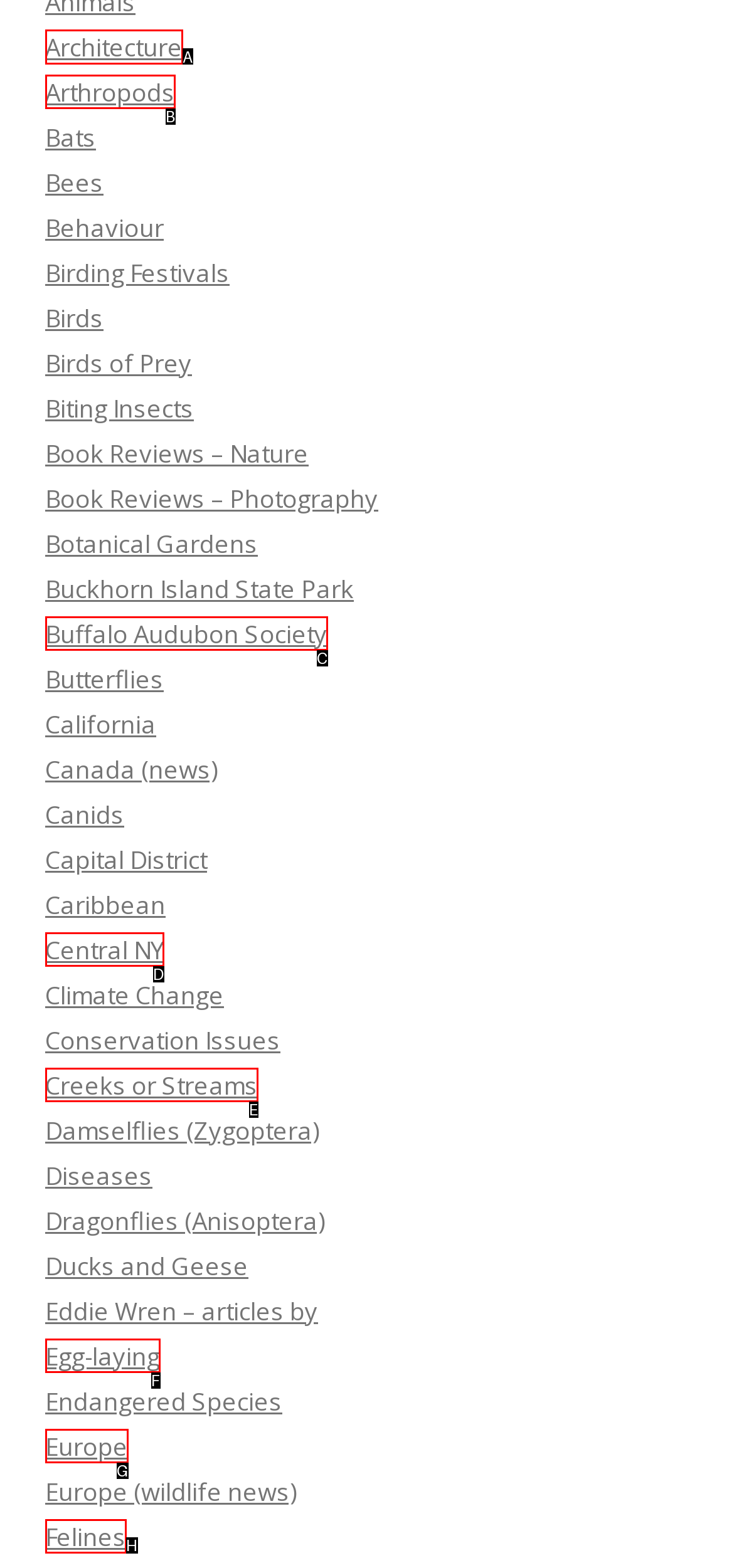Determine the letter of the element to click to accomplish this task: Click on the link to learn about Architecture. Respond with the letter.

A